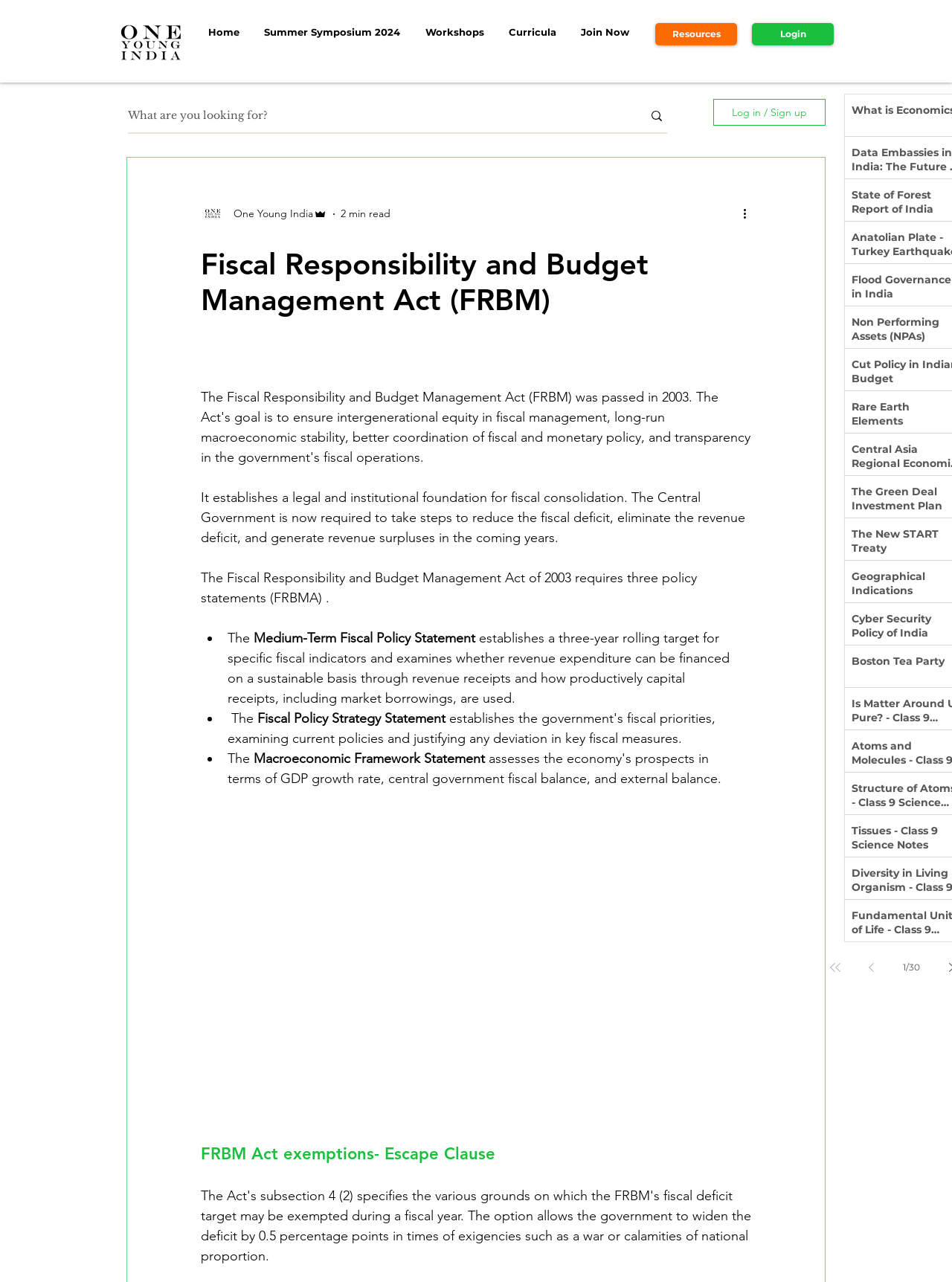Please find the bounding box coordinates of the element that must be clicked to perform the given instruction: "Click on the 'More actions' button". The coordinates should be four float numbers from 0 to 1, i.e., [left, top, right, bottom].

[0.778, 0.16, 0.797, 0.174]